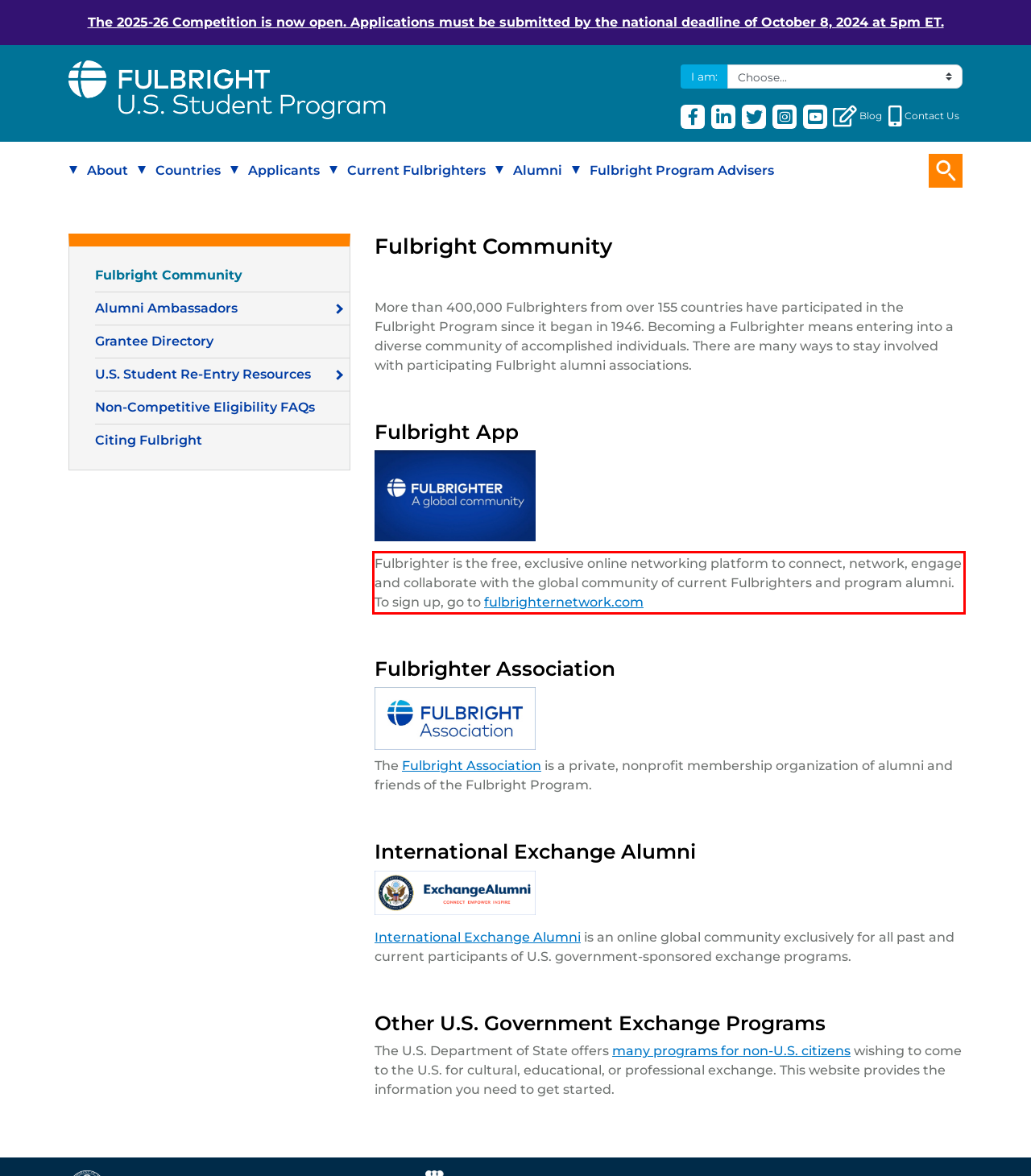From the given screenshot of a webpage, identify the red bounding box and extract the text content within it.

Fulbrighter is the free, exclusive online networking platform to connect, network, engage and collaborate with the global community of current Fulbrighters and program alumni. To sign up, go to fulbrighternetwork.com